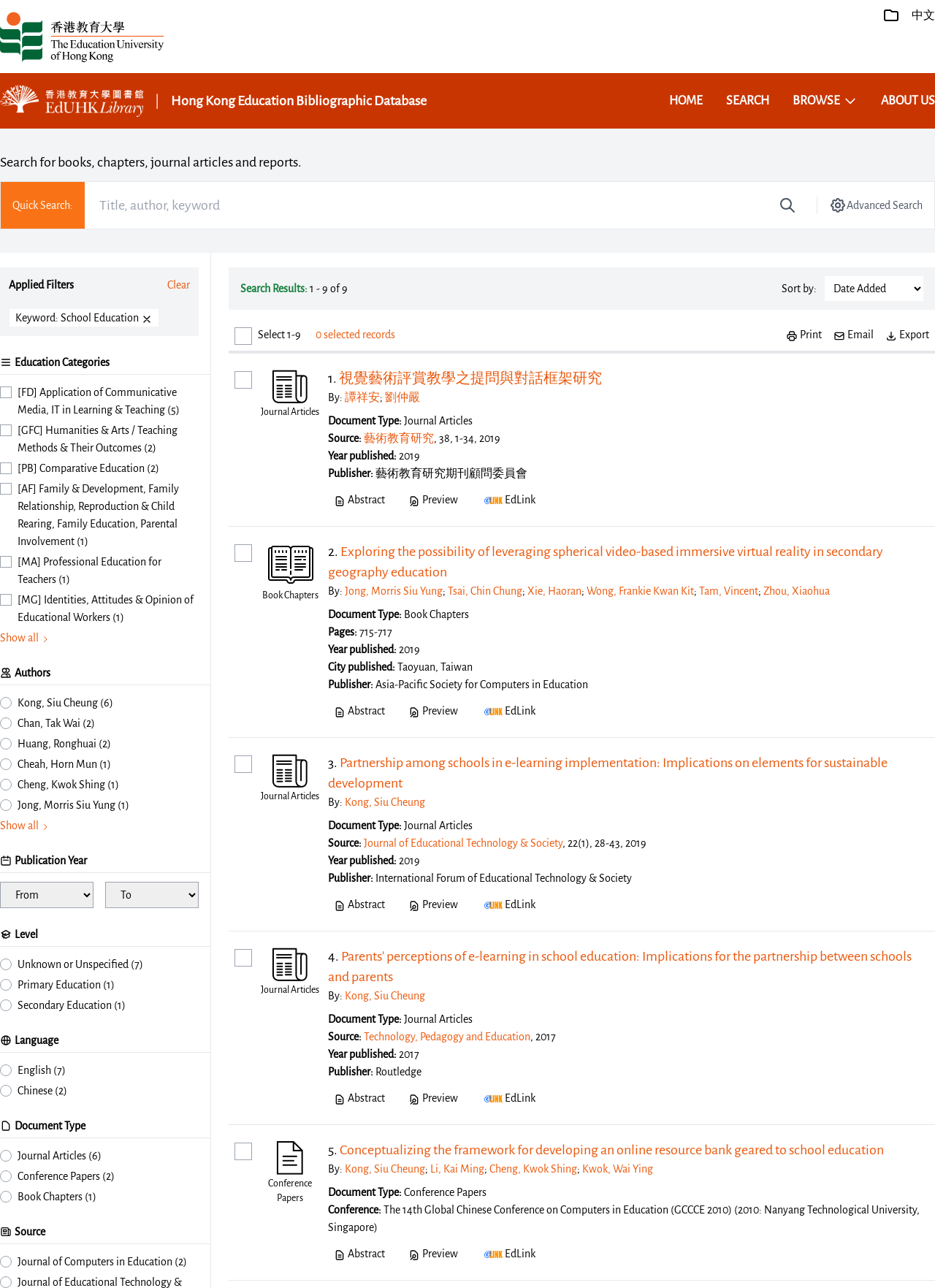Please specify the bounding box coordinates for the clickable region that will help you carry out the instruction: "Search for books, chapters, journal articles and reports".

[0.091, 0.145, 0.823, 0.174]